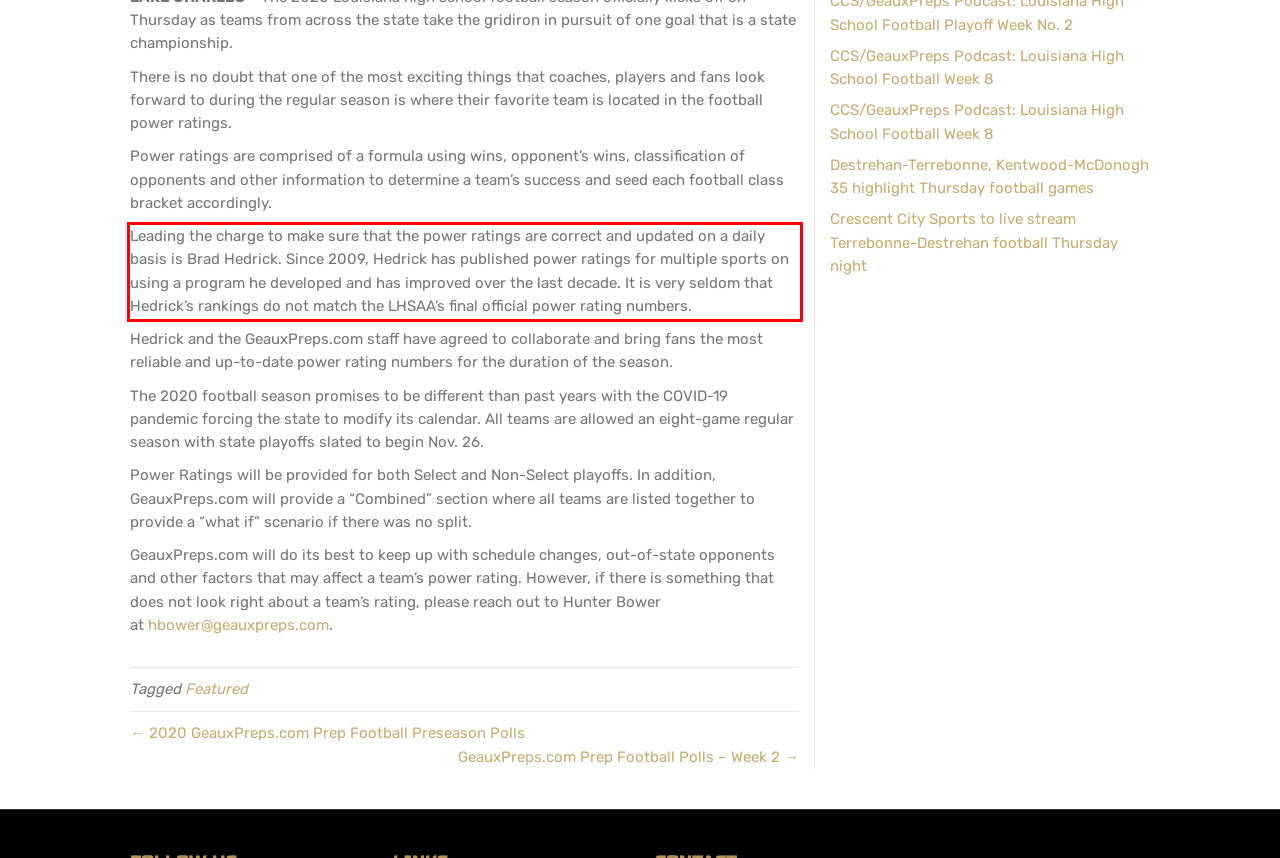Please analyze the provided webpage screenshot and perform OCR to extract the text content from the red rectangle bounding box.

Leading the charge to make sure that the power ratings are correct and updated on a daily basis is Brad Hedrick. Since 2009, Hedrick has published power ratings for multiple sports on using a program he developed and has improved over the last decade. It is very seldom that Hedrick’s rankings do not match the LHSAA’s final official power rating numbers.